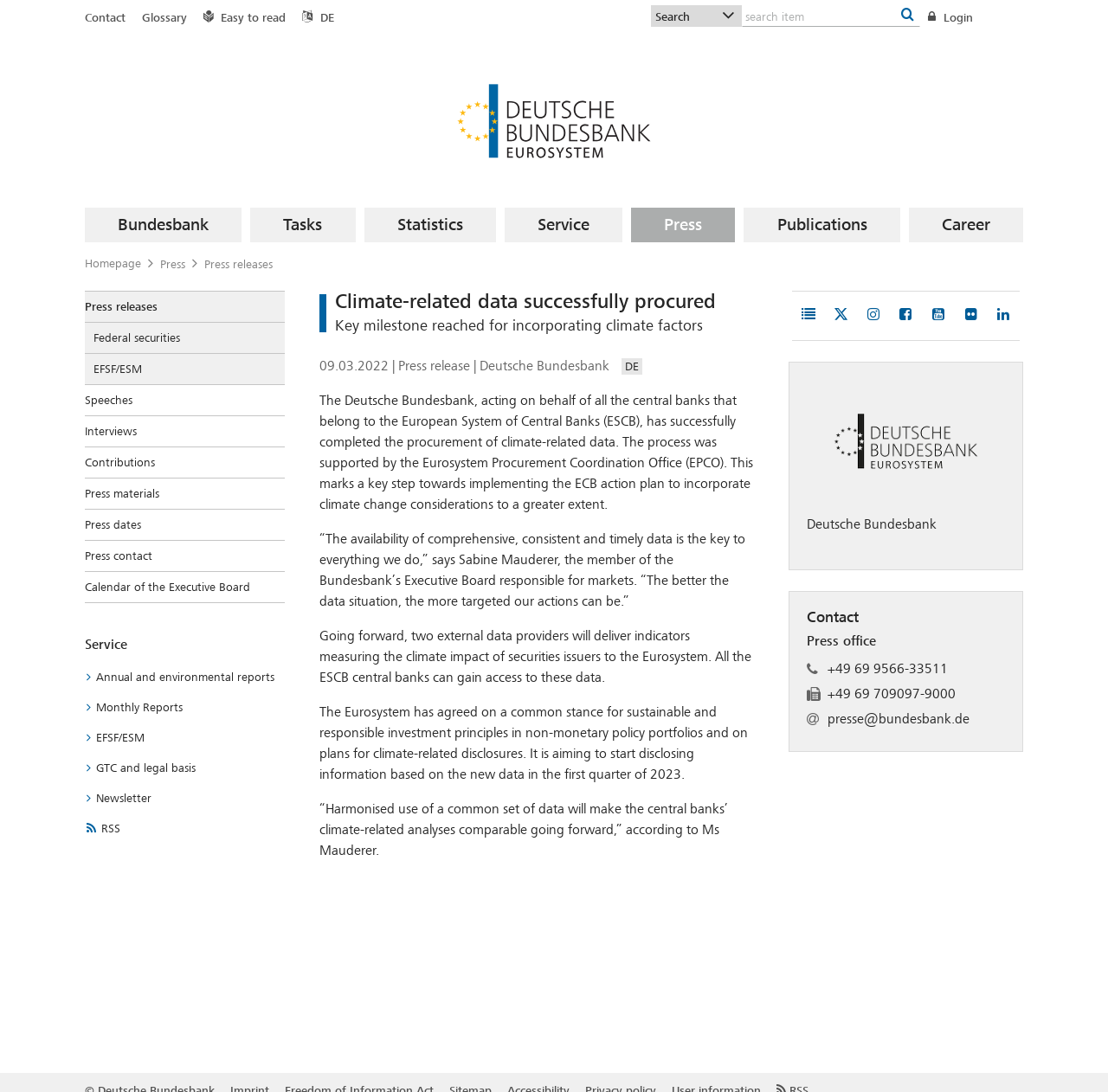Could you specify the bounding box coordinates for the clickable section to complete the following instruction: "Search using the search bar"?

[0.588, 0.005, 0.67, 0.025]